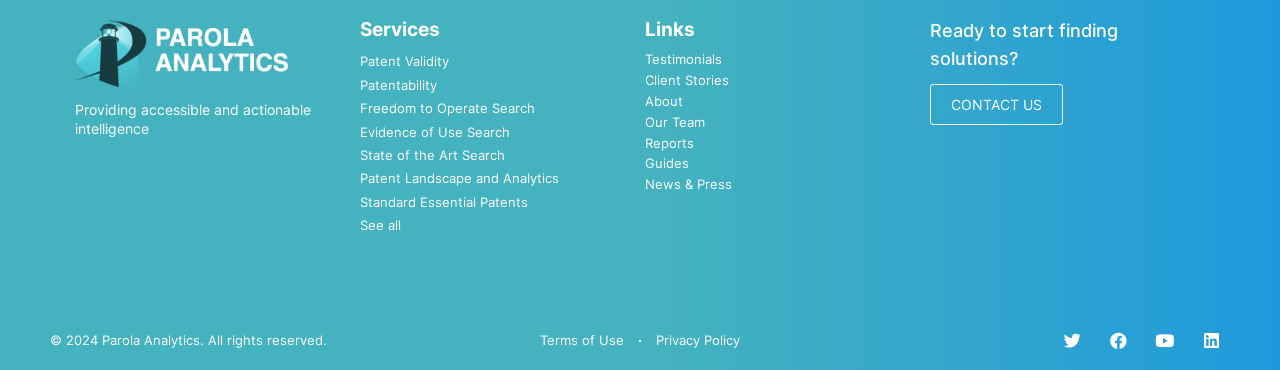Please specify the coordinates of the bounding box for the element that should be clicked to carry out this instruction: "Check the 'Terms of Use'". The coordinates must be four float numbers between 0 and 1, formatted as [left, top, right, bottom].

[0.41, 0.893, 0.499, 0.95]